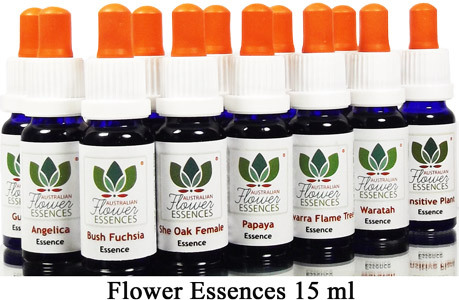Provide an in-depth description of the image.

The image displays a collection of Australian Flower Essences, each in a 15 ml glass bottle adorned with a distinctive label. The bottles, lined up neatly, showcase various essences such as Angelica, Bush Fuchsia, She Oak Female, Papaya, Waratah, and Sensitive Plant. Each bottle features a bright orange dropper cap, making them easily identifiable. The labeling emphasizes the essence name prominently, with "Australian Flower Essences" featured in a decorative font. This arrangement highlights the diverse range of flower essences available, each designed to support emotional and spiritual well-being, embodying the natural healing properties of Australian flora.